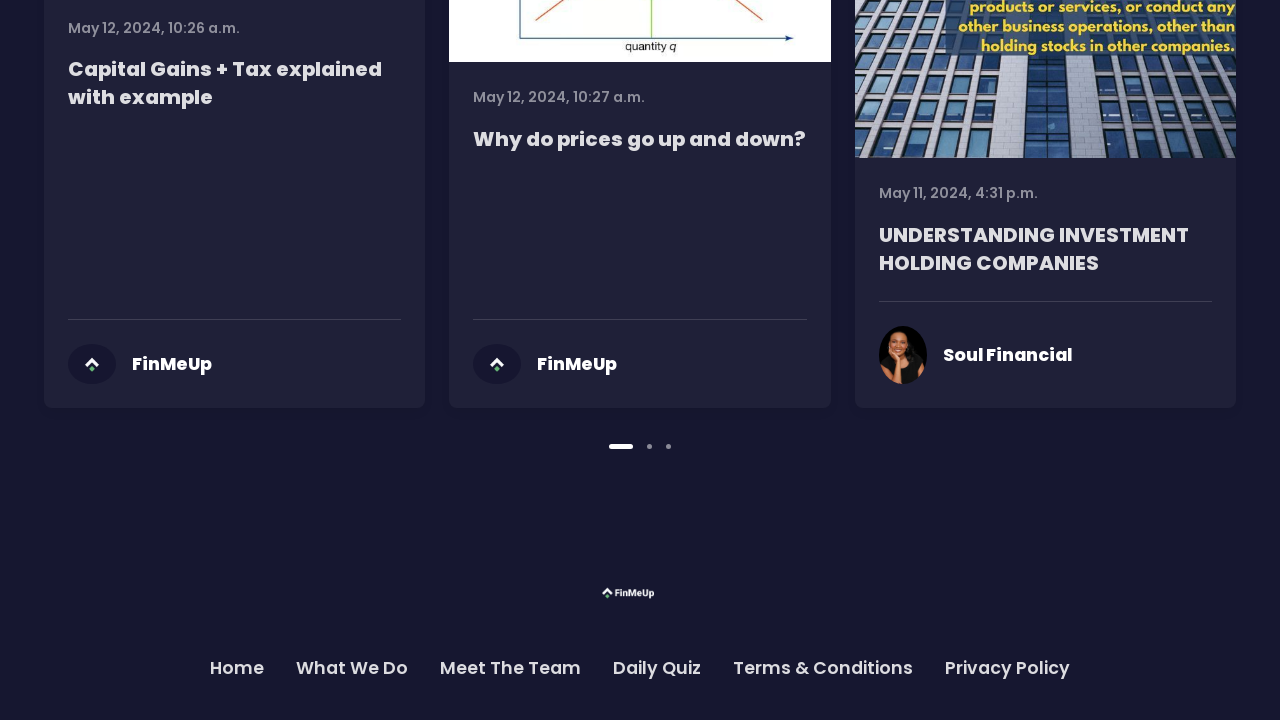Using the information in the image, give a comprehensive answer to the question: 
What is the date of the first article?

The first article has a timestamp 'May 12, 2024, 10:26 a.m.' which indicates the date of the article.